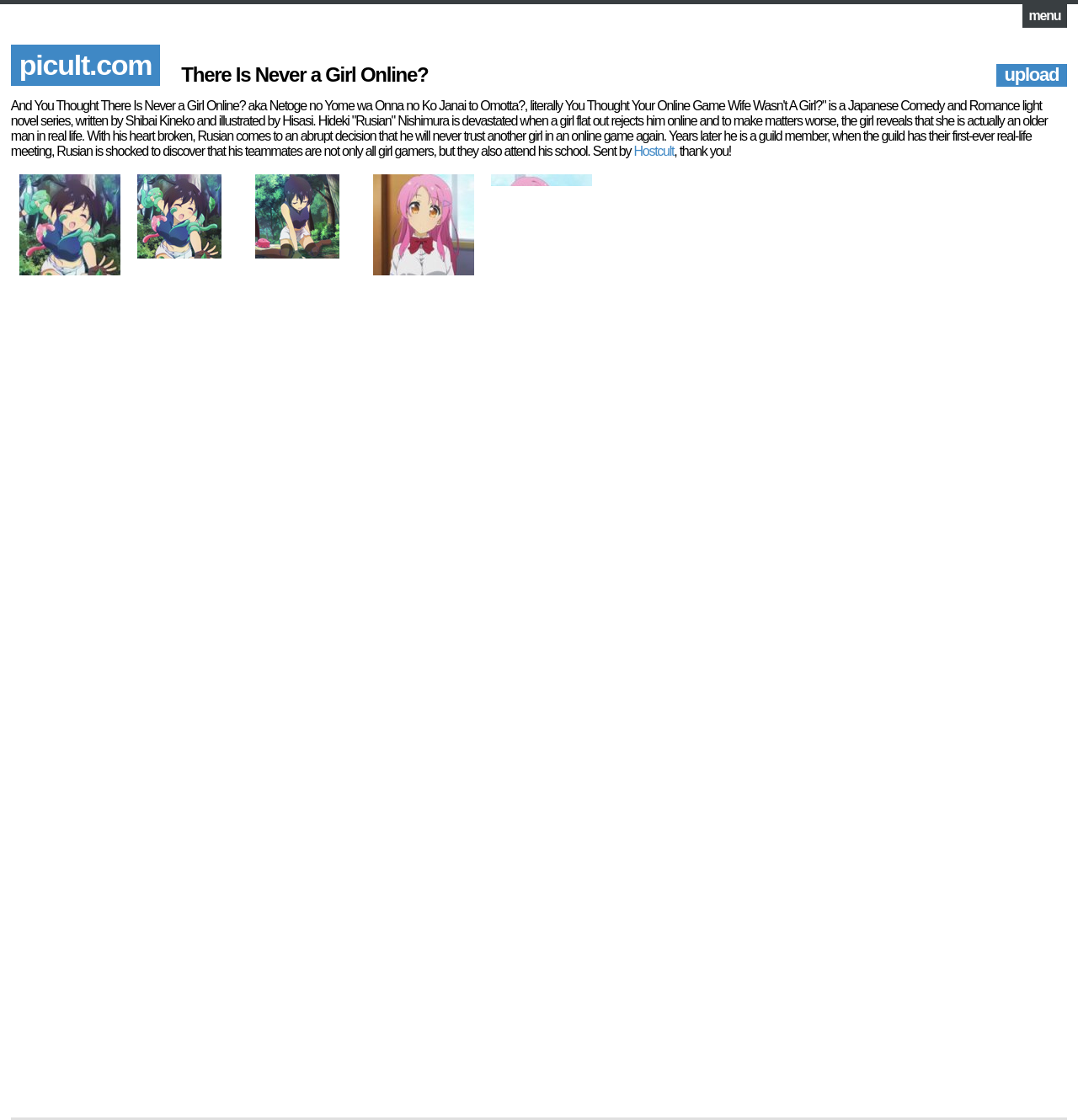Create a detailed summary of all the visual and textual information on the webpage.

This webpage appears to be an anime avatar gallery, specifically featuring characters from the series "There Is Never a Girl Online?" (also known as "Netoge no Yome wa Onna no Ko Janai to Omotta?"). 

At the top of the page, there is a menu and a heading that reads "picult.com", which is likely the website's title. Below this, there is a brief description of the anime series, which is a Japanese comedy and romance light novel series.

The main content of the page is a grid of images, each featuring a different character from the series. There are 29 images in total, each with a corresponding link. The images are arranged in a grid-like pattern, with multiple rows and columns. The images are relatively small, with each one taking up about 10% of the page's width.

The images are positioned in a way that creates a sense of symmetry, with the top-left and top-right corners of the page featuring images, and the bottom-left and bottom-right corners also featuring images. The rest of the images are arranged in a grid-like pattern in the middle of the page.

There are no other notable elements on the page, aside from the menu and heading at the top, and the grid of images. The overall design is simple and focused on showcasing the anime characters.